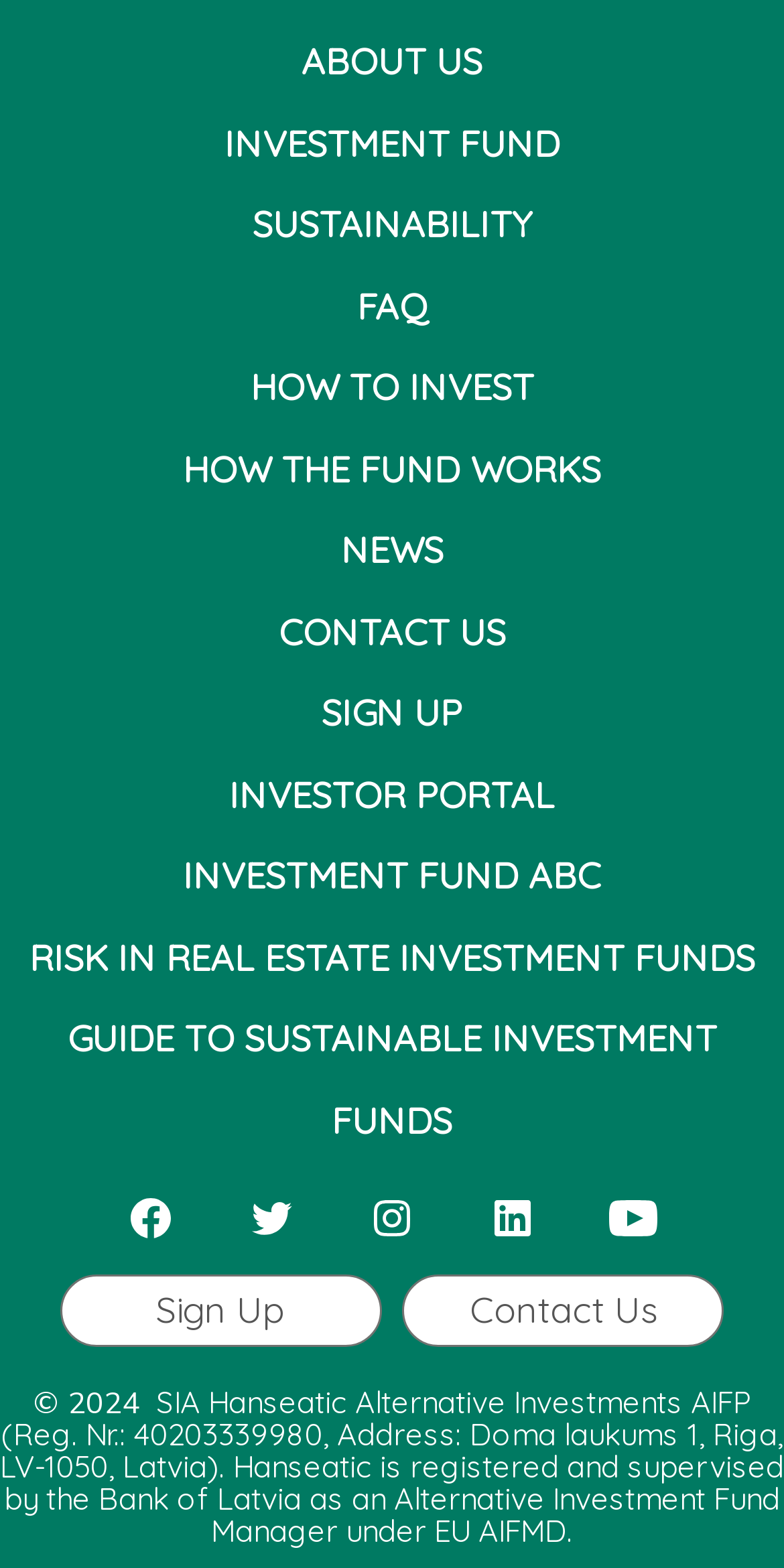Determine the bounding box for the UI element that matches this description: "GUIDE TO SUSTAINABLE INVESTMENT FUNDS".

[0.0, 0.637, 1.0, 0.741]